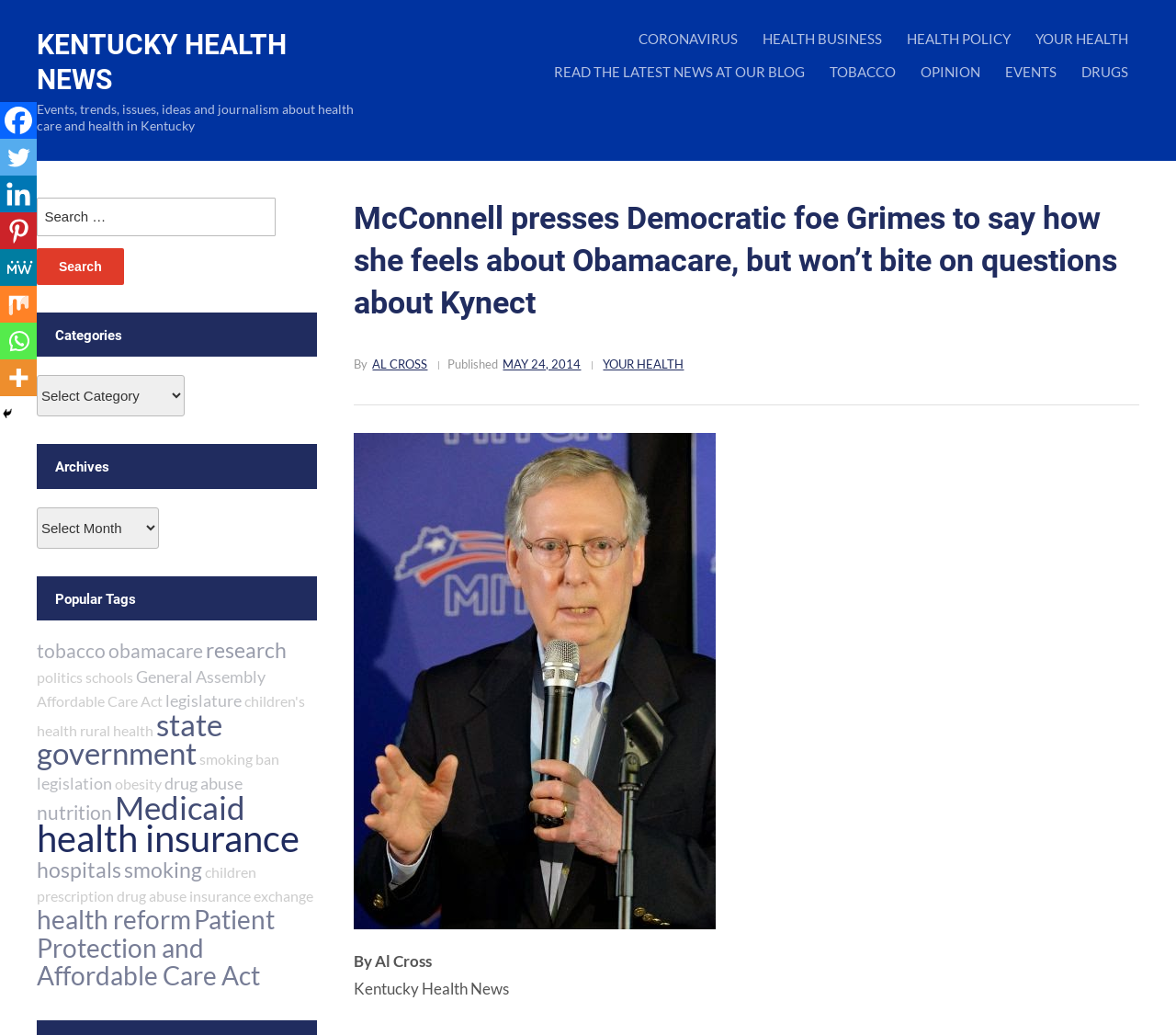Determine the bounding box coordinates of the clickable area required to perform the following instruction: "Apply for Pak Navy Jobs 2024". The coordinates should be represented as four float numbers between 0 and 1: [left, top, right, bottom].

None